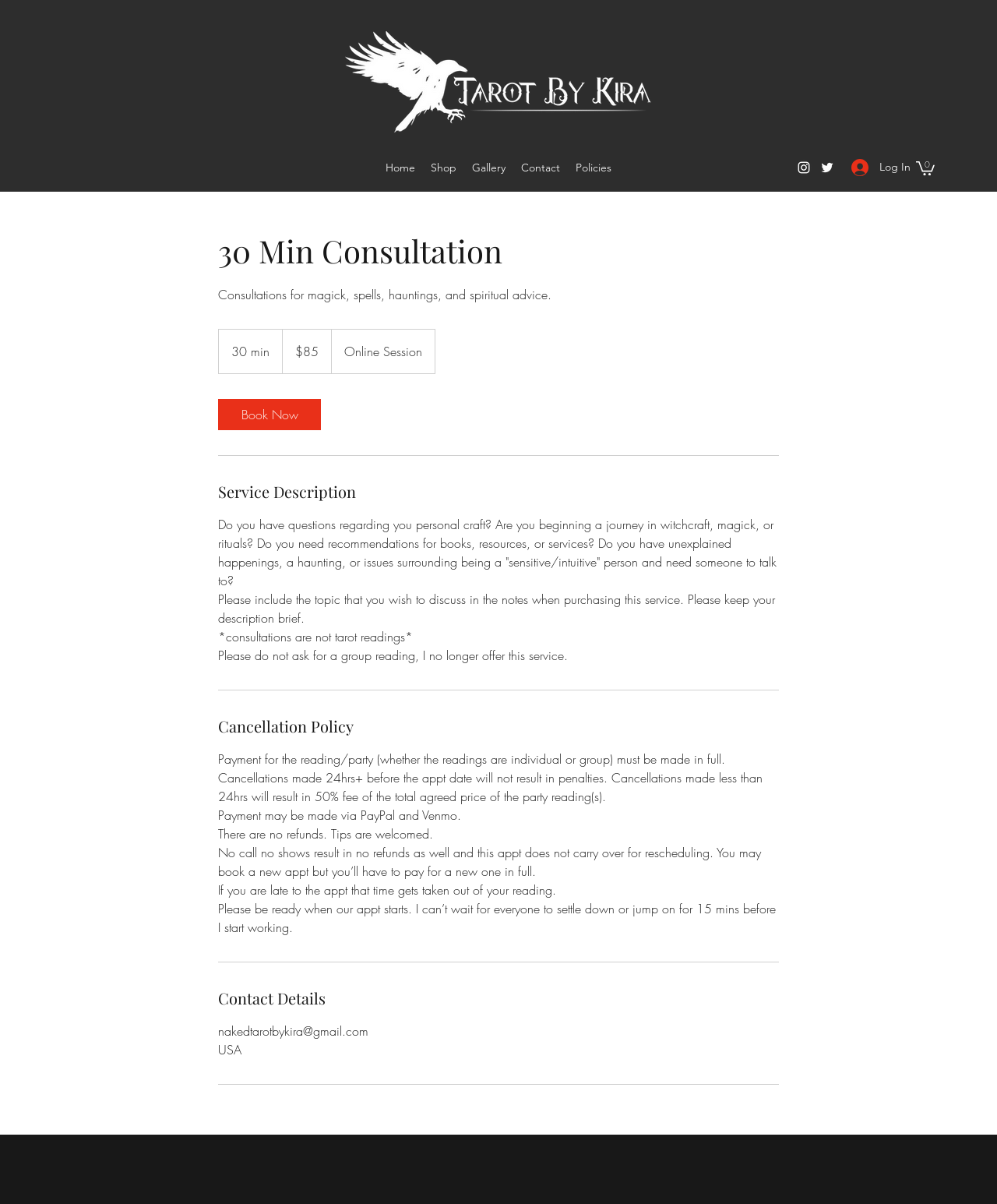Utilize the details in the image to thoroughly answer the following question: What is the purpose of the consultation service?

The purpose of the consultation service can be found in the service description section of the webpage. The static text element with the text 'Do you have questions regarding you personal craft? Are you beginning a journey in witchcraft, magick, or rituals?...' indicates that the consultation service is for discussing personal craft, witchcraft, magick, or rituals.